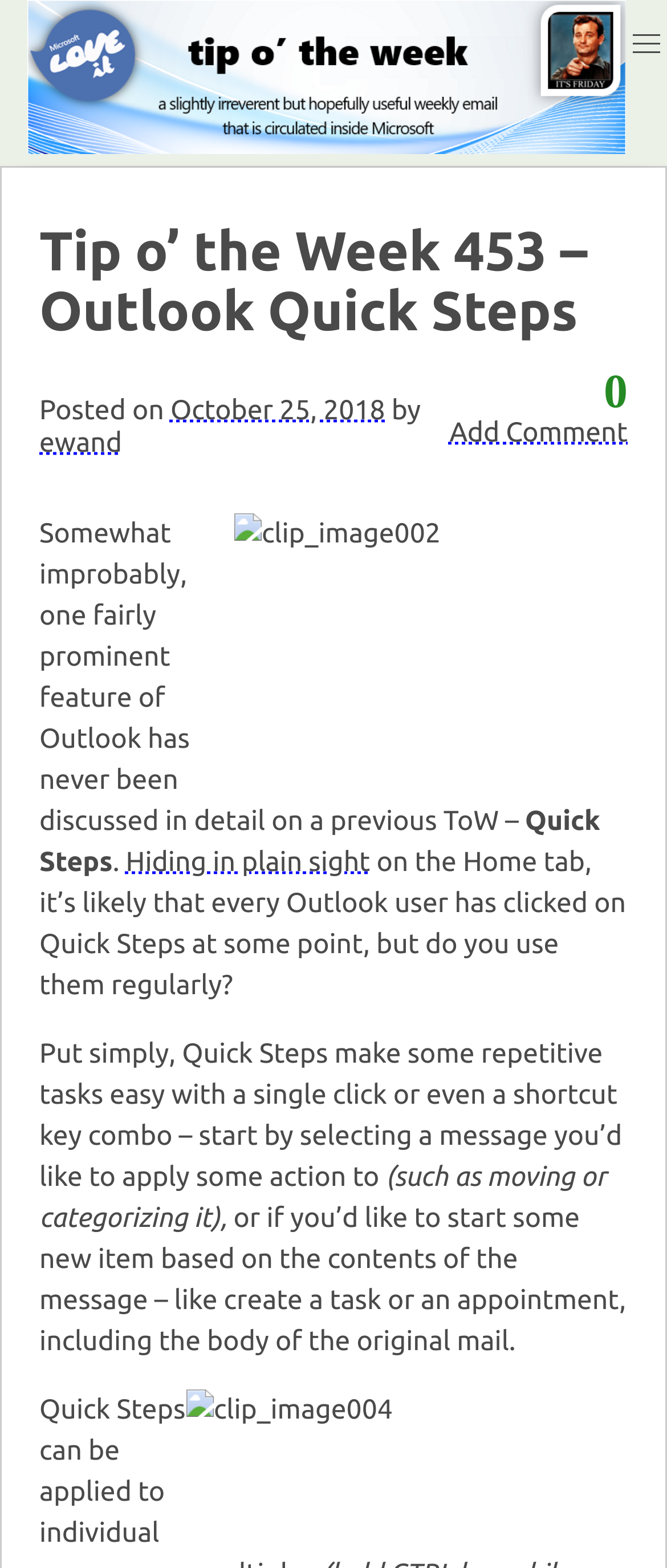What is the date of the post? Based on the image, give a response in one word or a short phrase.

October 25, 2018